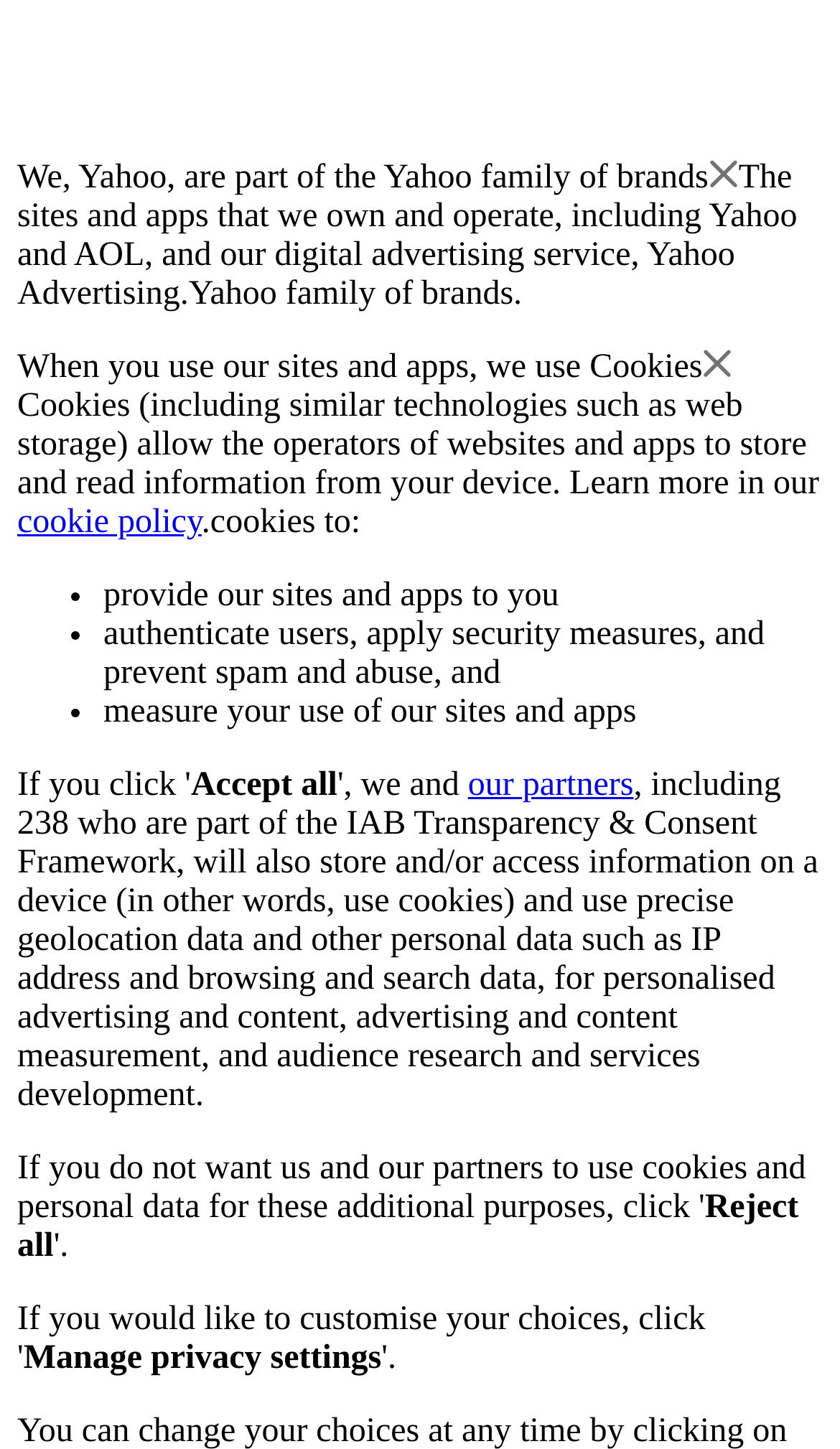Respond concisely with one word or phrase to the following query:
What do cookies allow operators to do?

Store and read information